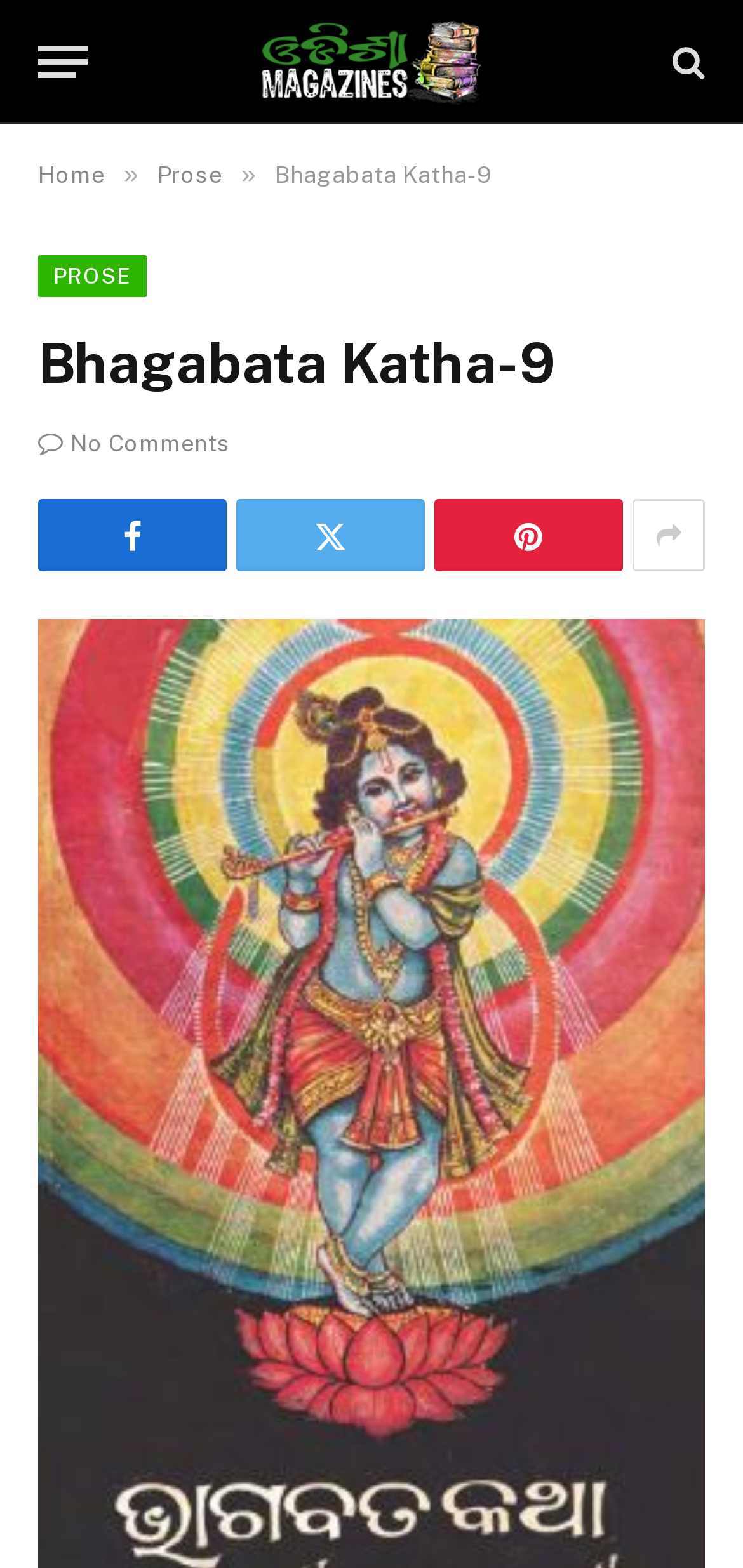Indicate the bounding box coordinates of the element that must be clicked to execute the instruction: "Visit Odisha Magazines homepage". The coordinates should be given as four float numbers between 0 and 1, i.e., [left, top, right, bottom].

[0.34, 0.0, 0.66, 0.079]